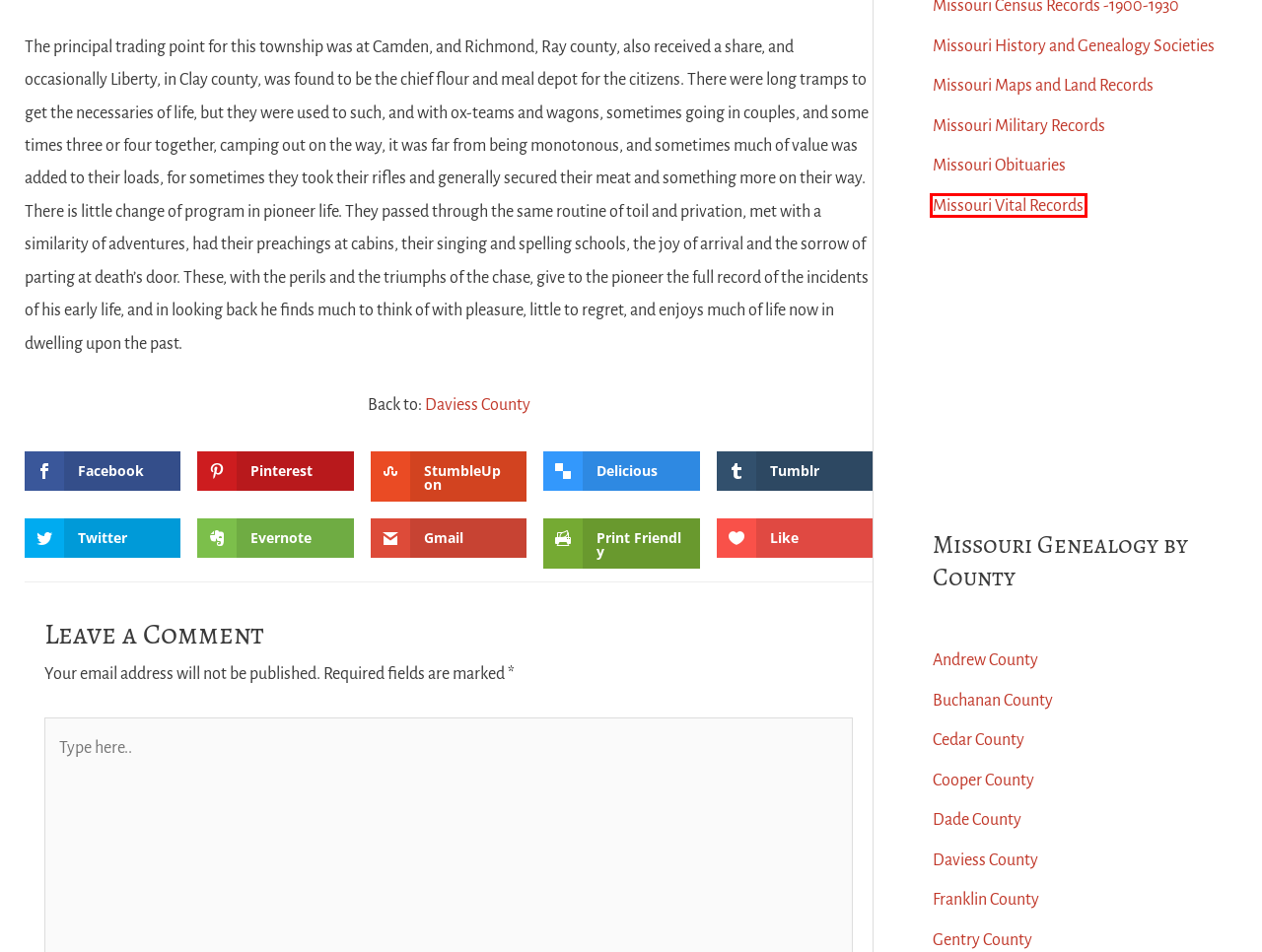Review the webpage screenshot and focus on the UI element within the red bounding box. Select the best-matching webpage description for the new webpage that follows after clicking the highlighted element. Here are the candidates:
A. Cooper County Archives - Missouri Genealogy
B. Missouri Vital Records - Missouri Genealogy
C. Cedar County Archives - Missouri Genealogy
D. Gentry County Archives - Missouri Genealogy
E. Missouri Maps and Land Records - Missouri Genealogy
F. Missouri Military Records - Missouri Genealogy
G. Franklin County Archives - Missouri Genealogy
H. Buchanan County Archives - Missouri Genealogy

B